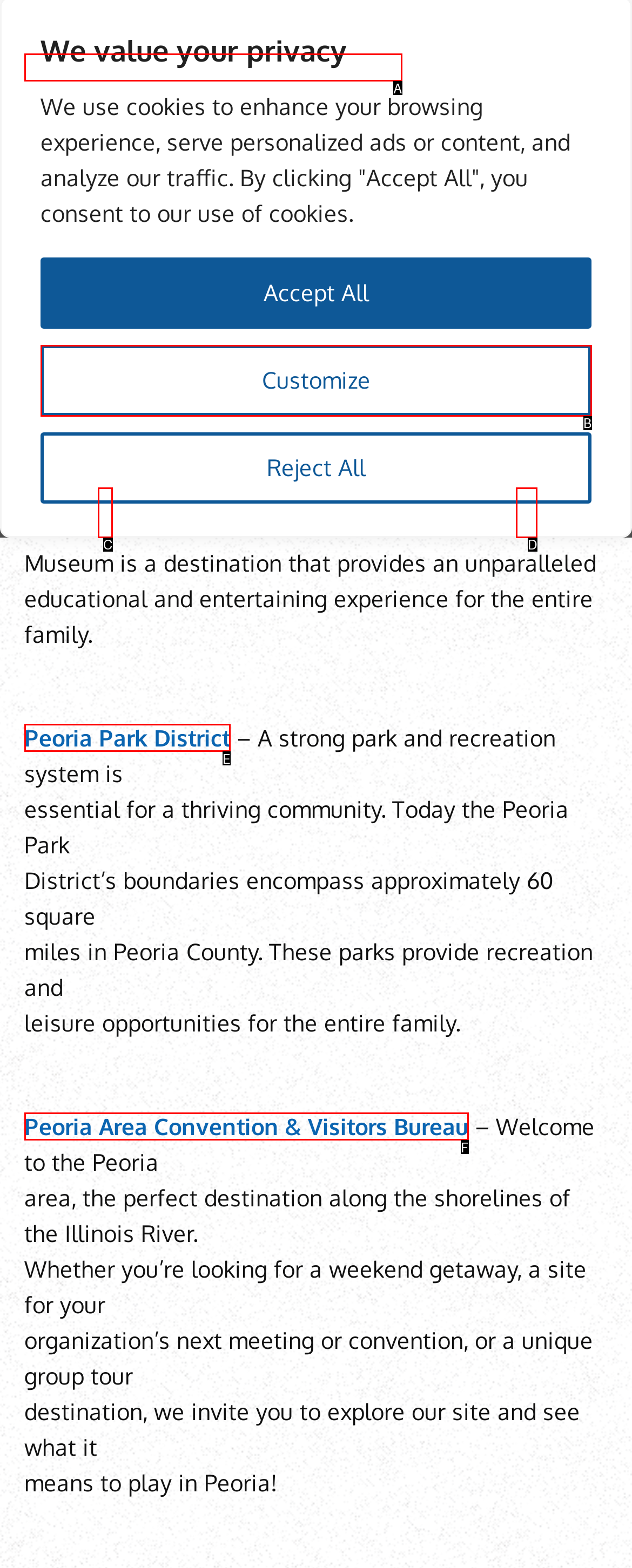Find the UI element described as: (309) 453-0916
Reply with the letter of the appropriate option.

D